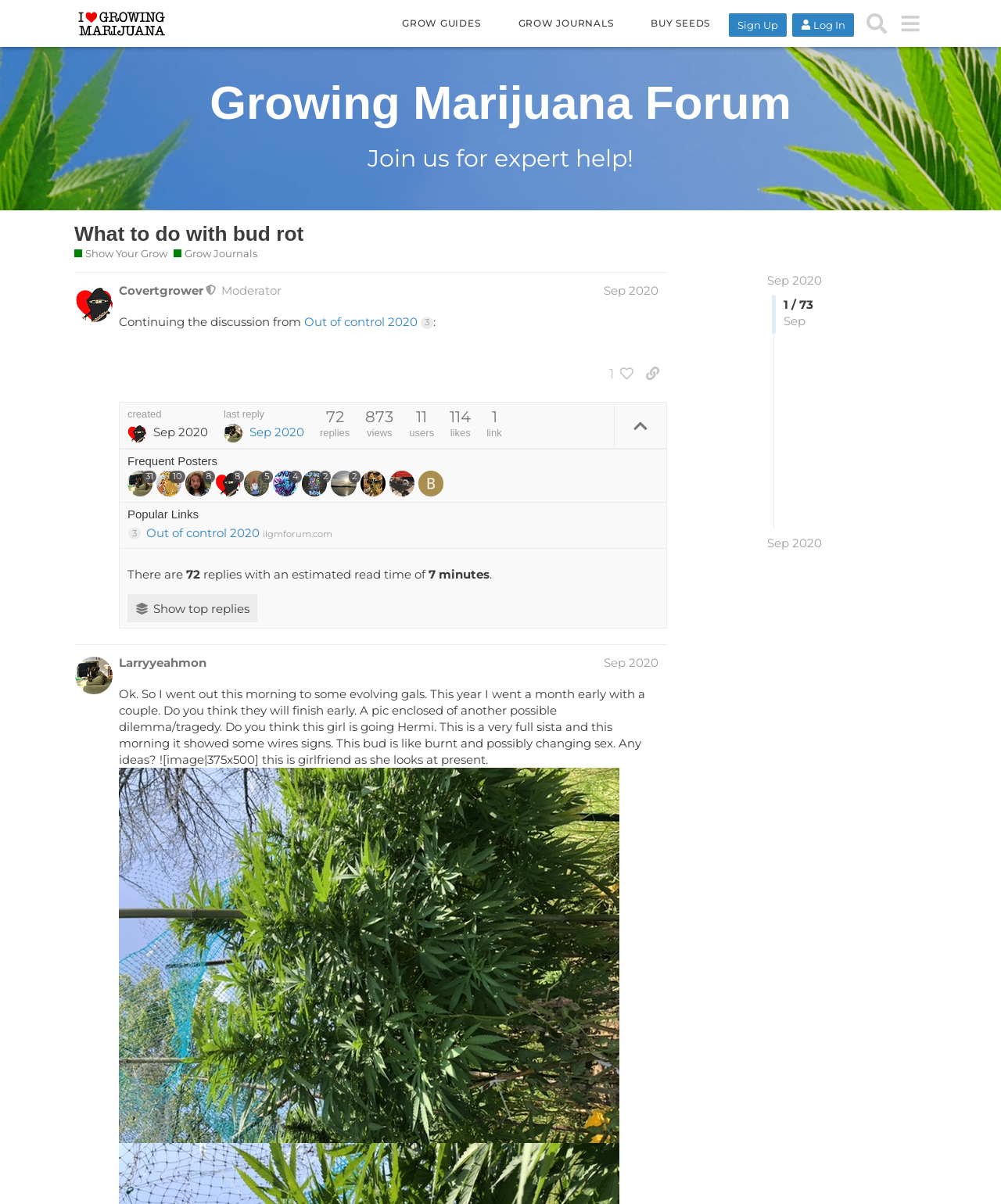Determine the bounding box coordinates of the clickable region to follow the instruction: "Click on the 'What to do with bud rot' link".

[0.074, 0.184, 0.303, 0.204]